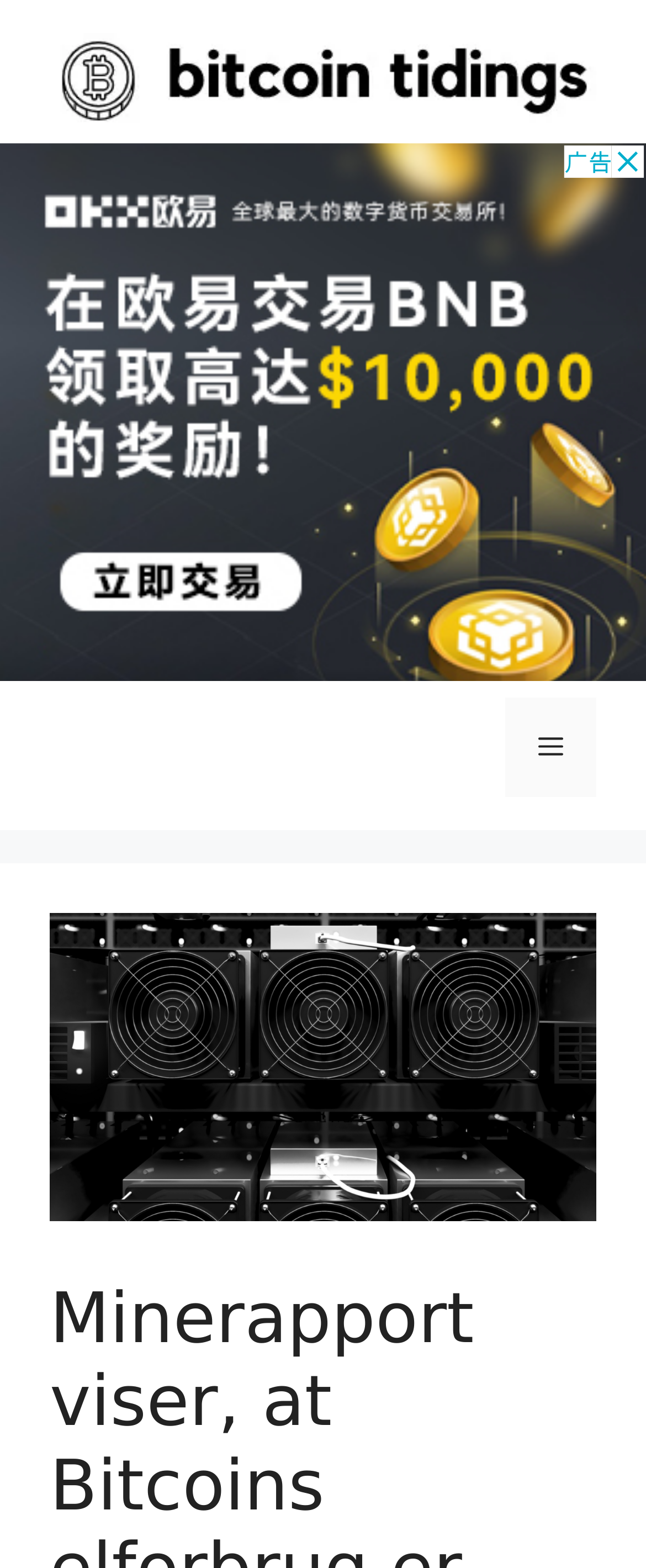What is the purpose of the button in the navigation section?
Kindly answer the question with as much detail as you can.

I inferred the purpose of the button by looking at its label 'Menu' and its expanded state, which suggests that it controls the primary menu.